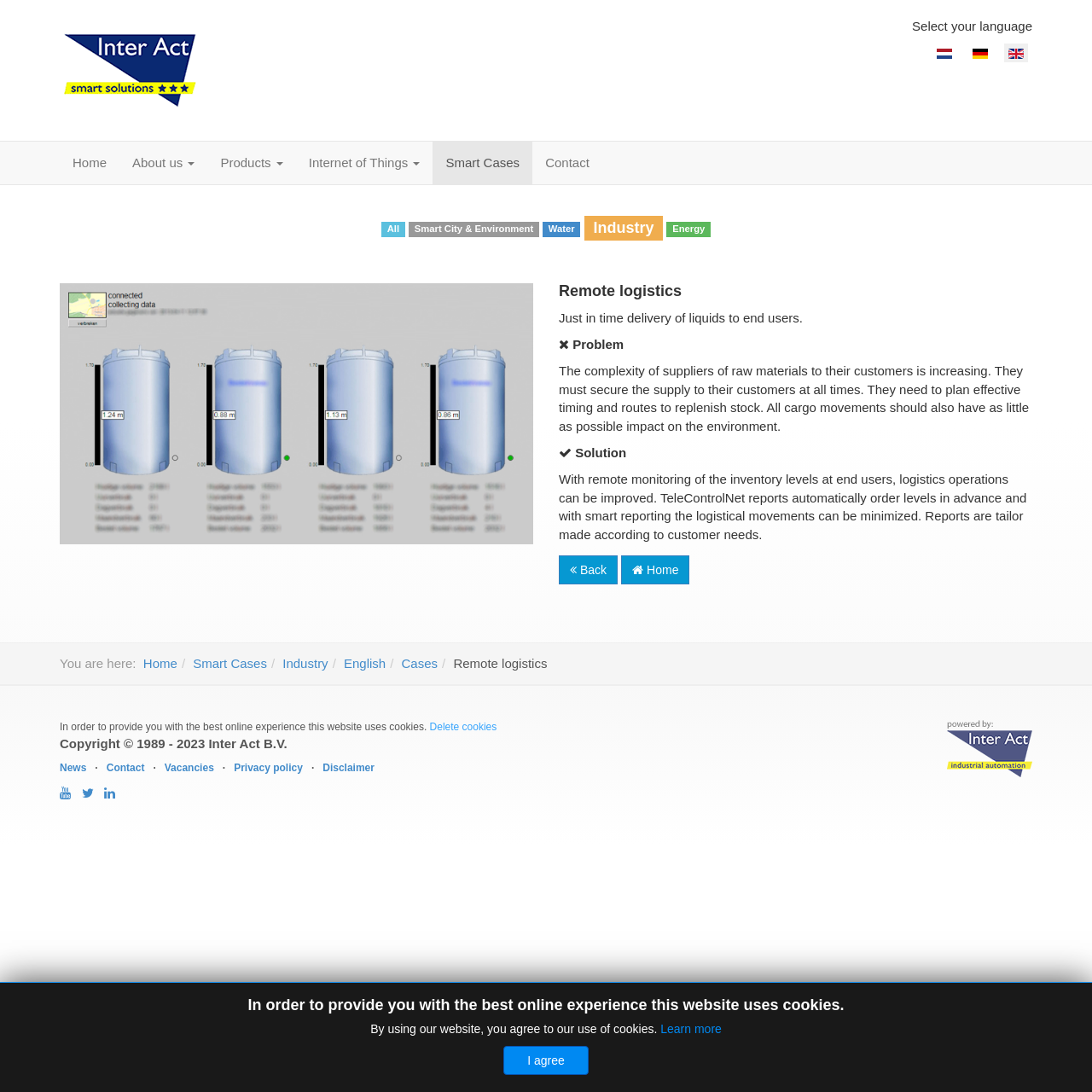Please specify the bounding box coordinates of the clickable region to carry out the following instruction: "View the News page". The coordinates should be four float numbers between 0 and 1, in the format [left, top, right, bottom].

[0.055, 0.698, 0.079, 0.709]